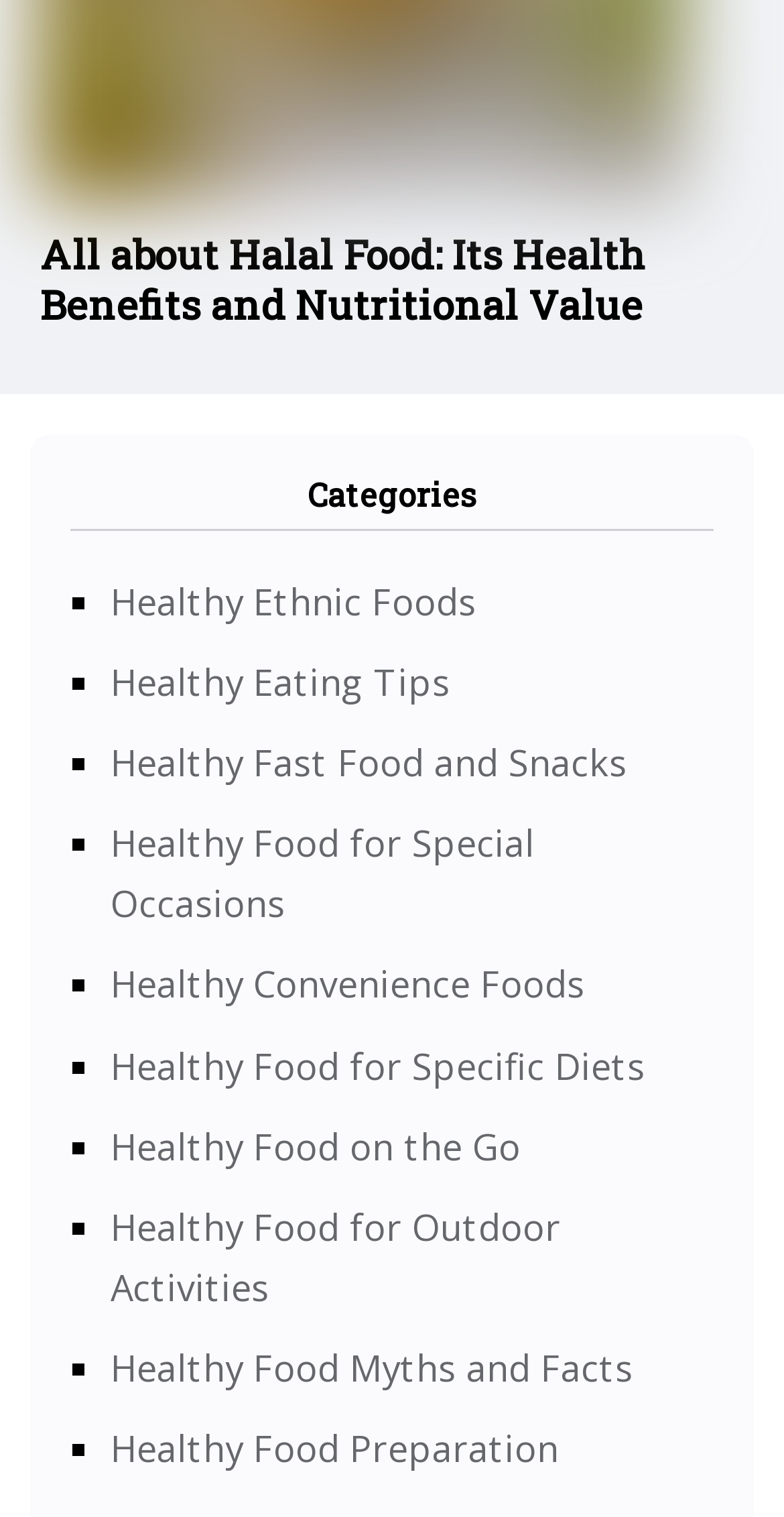Using floating point numbers between 0 and 1, provide the bounding box coordinates in the format (top-left x, top-left y, bottom-right x, bottom-right y). Locate the UI element described here: Healthy Fast Food and Snacks

[0.141, 0.487, 0.8, 0.519]